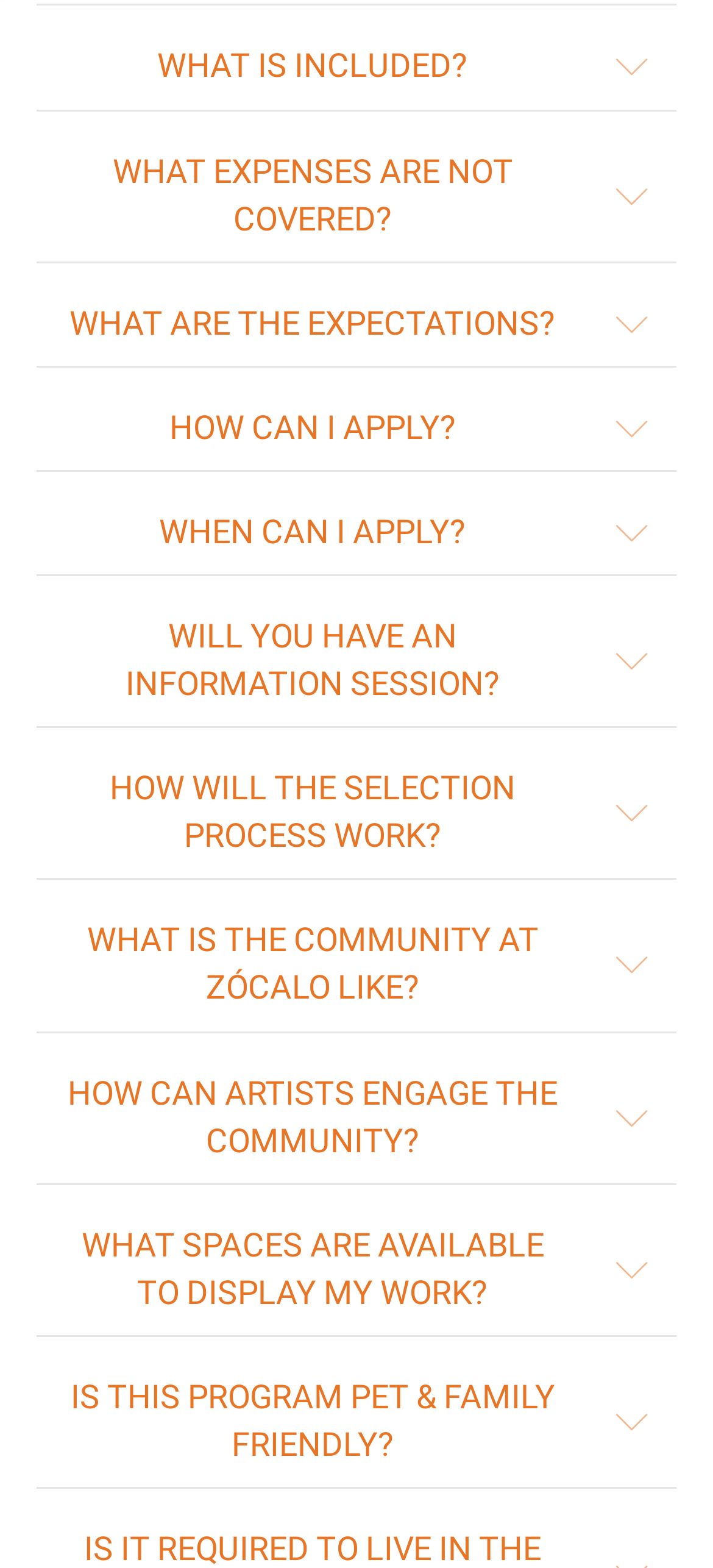Are the accordion tabs currently expanded?
Refer to the image and answer the question using a single word or phrase.

No